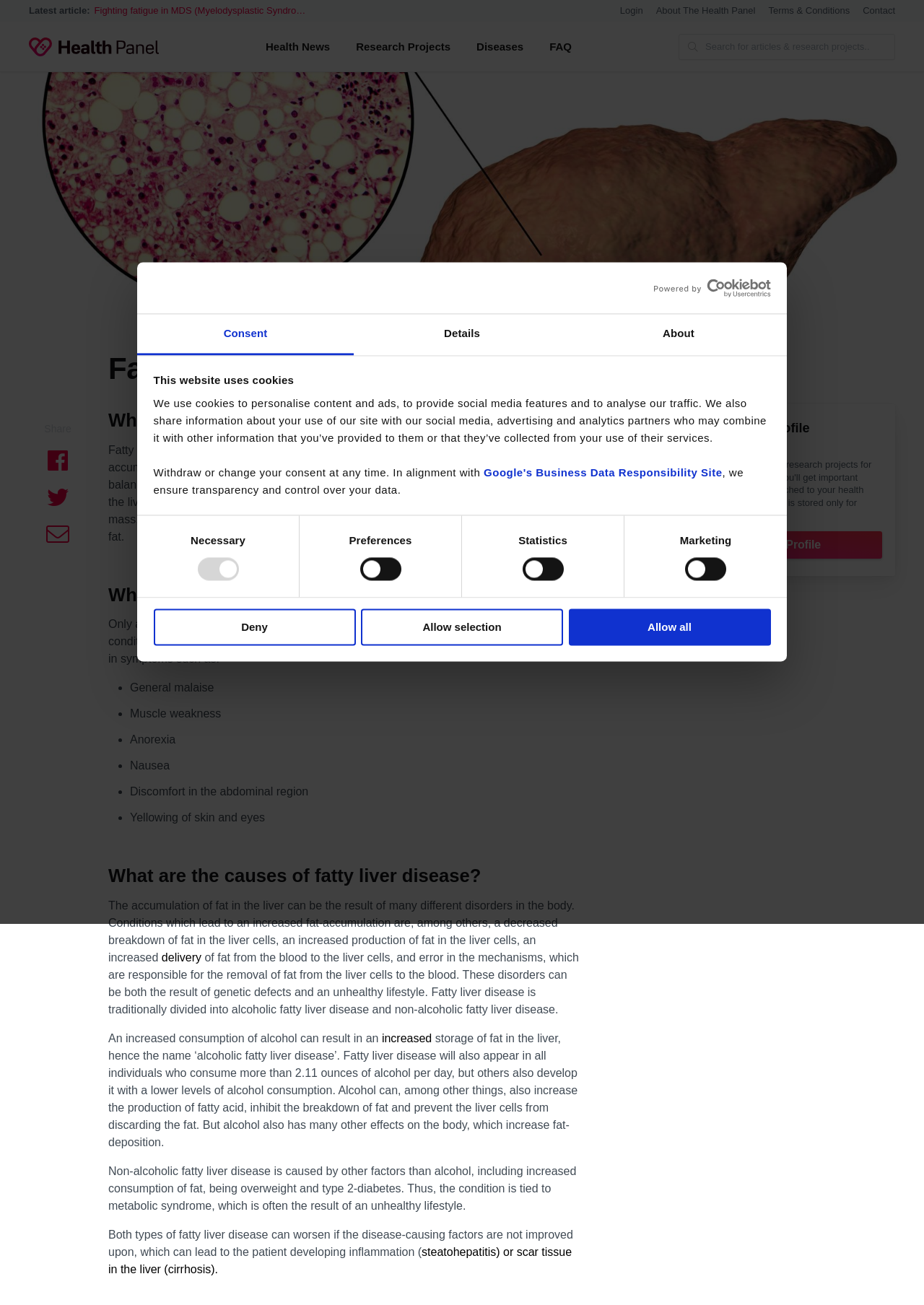What is the condition when the liver cells contain more than 5-10% fat?
Based on the visual details in the image, please answer the question thoroughly.

According to the webpage, if the liver cells contain more than 5-10% fat, the condition is called fatty liver disease.